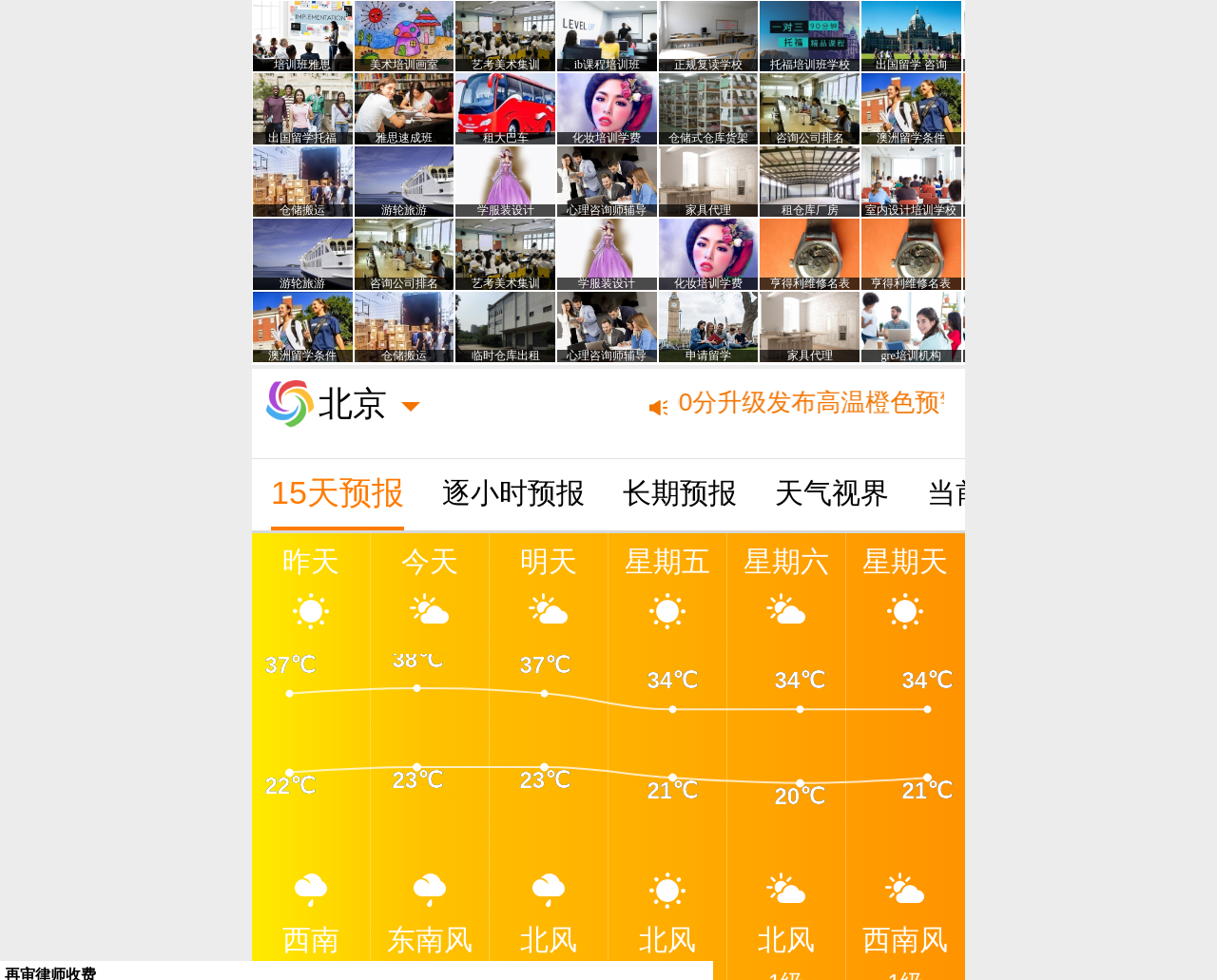Generate a comprehensive description of the webpage content.

The webpage appears to be a weather forecast page, specifically for Beijing, with a 15-day forecast. At the top, there is a link with the title "北京" (Beijing) and another link with a detailed weather warning message from the Beijing Meteorological Bureau, issued on June 10, 2024, at 17:00, warning of high temperatures exceeding 37°C from June 11 to 13.

Below the warning message, there are six links arranged horizontally, providing access to different types of weather forecasts: 15-day forecast, hourly forecast, long-term forecast, weather vision, current weather, and AQI forecast.

On the right side of the page, there is a graphical element, likely a chart or graph, represented by an SVG root element. Within this graph, there are several static text elements displaying temperature values, ranging from 20°C to 38°C, which are likely part of a temperature chart or graph. The temperature values are scattered across the graph, with some near the top and others near the bottom, suggesting a visual representation of temperature fluctuations over time.